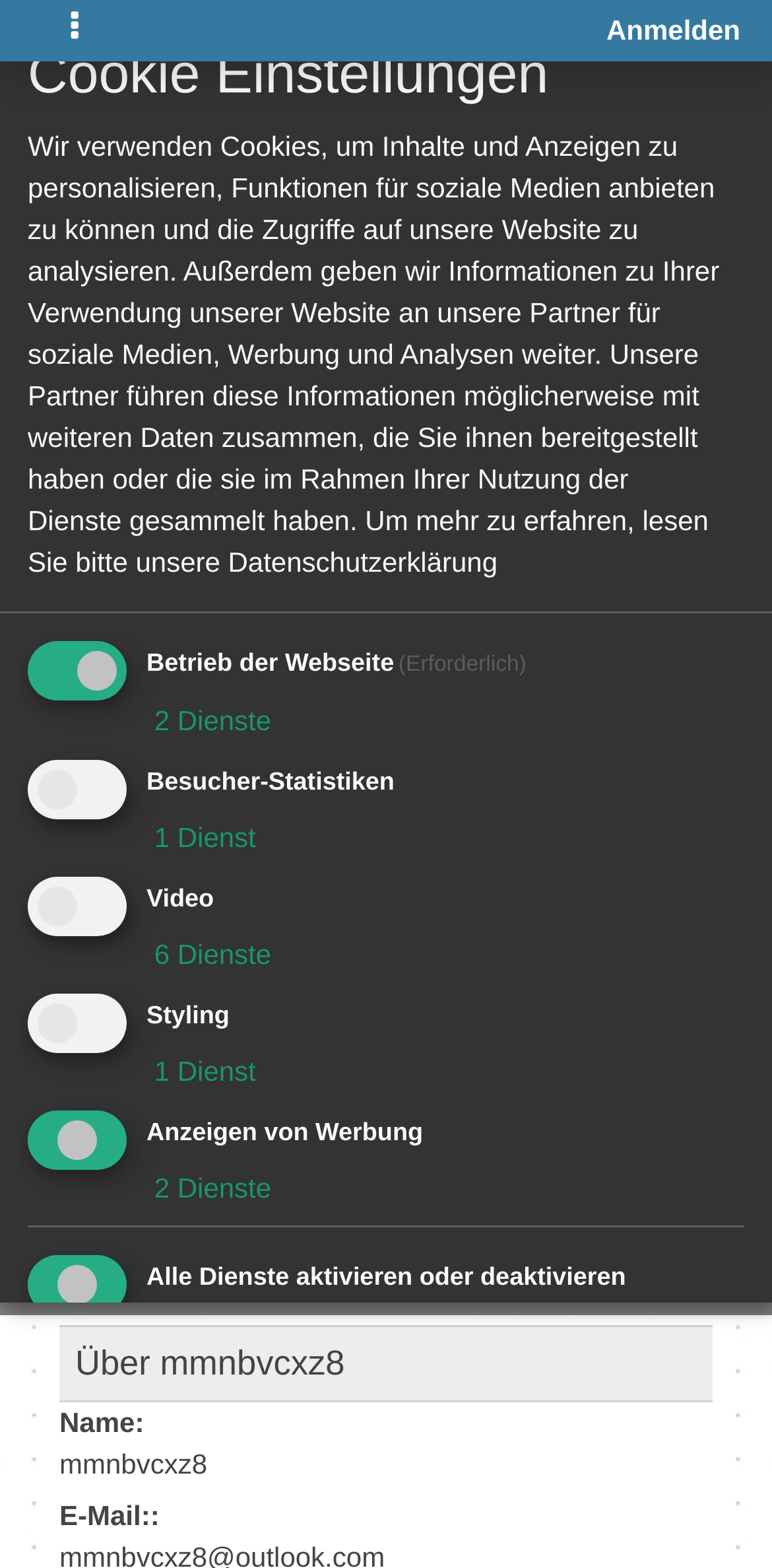What is the purpose of the 'NACHRICHT SENDEN' button?
Please give a well-detailed answer to the question.

I found the purpose of the 'NACHRICHT SENDEN' button by looking at its location and text. It is located in a section that appears to be related to user profiles and messaging, and the text 'NACHRICHT SENDEN' suggests that it is used to send a message.